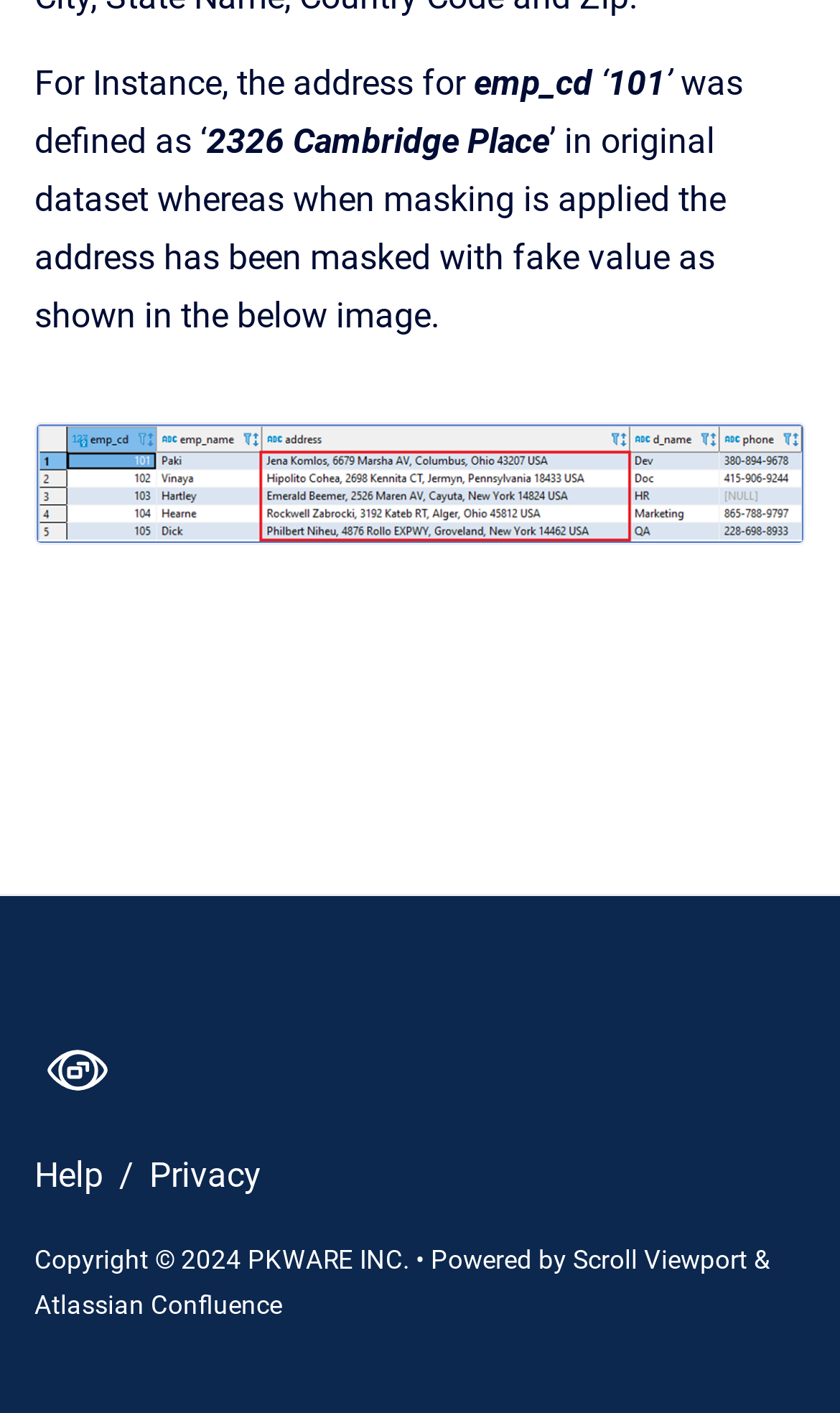For the following element description, predict the bounding box coordinates in the format (top-left x, top-left y, bottom-right x, bottom-right y). All values should be floating point numbers between 0 and 1. Description: QUICK DINNERS

None